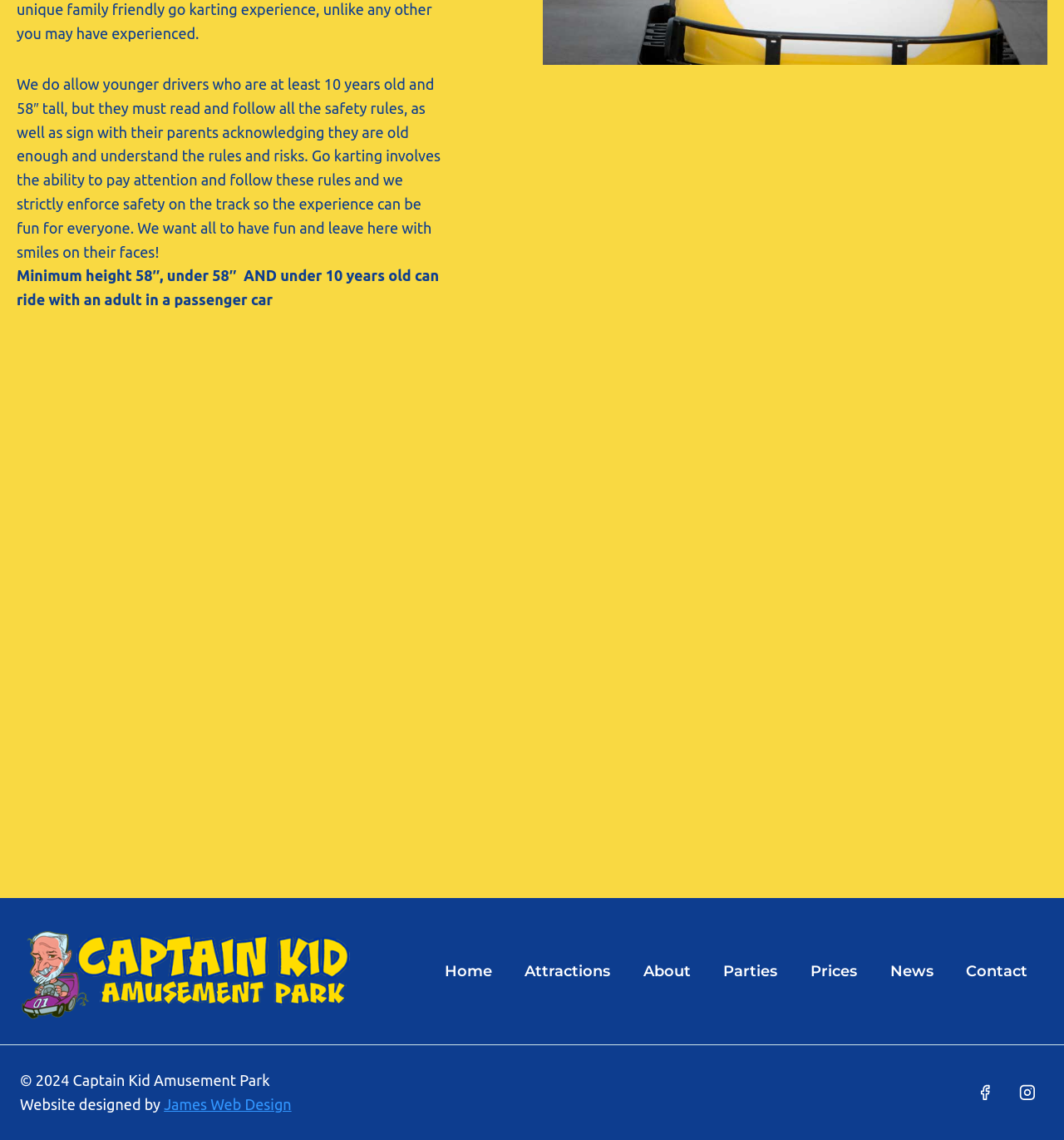Using the details from the image, please elaborate on the following question: How old must a child be to go go-karting alone?

The age requirement for go-karting alone can be found in the StaticText element with the text 'We do allow younger drivers who are at least 10 years old and 58″ tall, but they must read and follow all the safety rules, as well as sign with their parents acknowledging they are old enough and understand the rules and risks.'. This text is located at the top of the webpage, indicating the age requirement for go-karting alone.